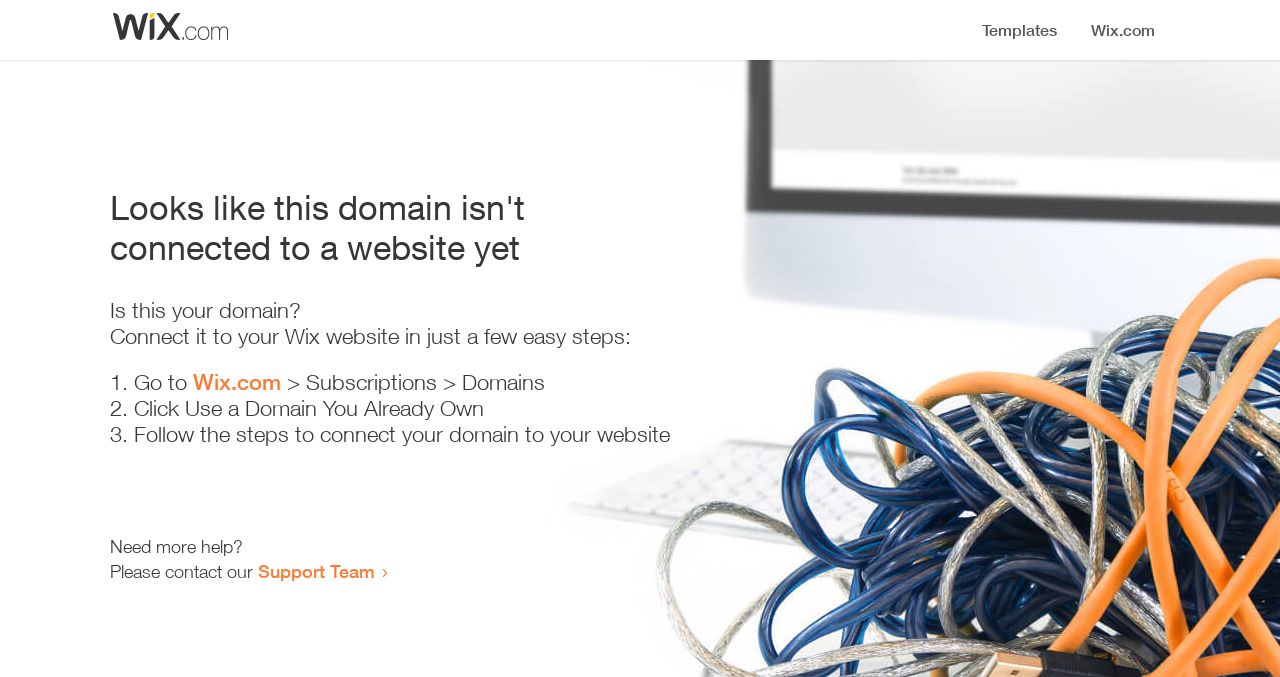What should I do if I need more help?
From the screenshot, provide a brief answer in one word or phrase.

Contact Support Team